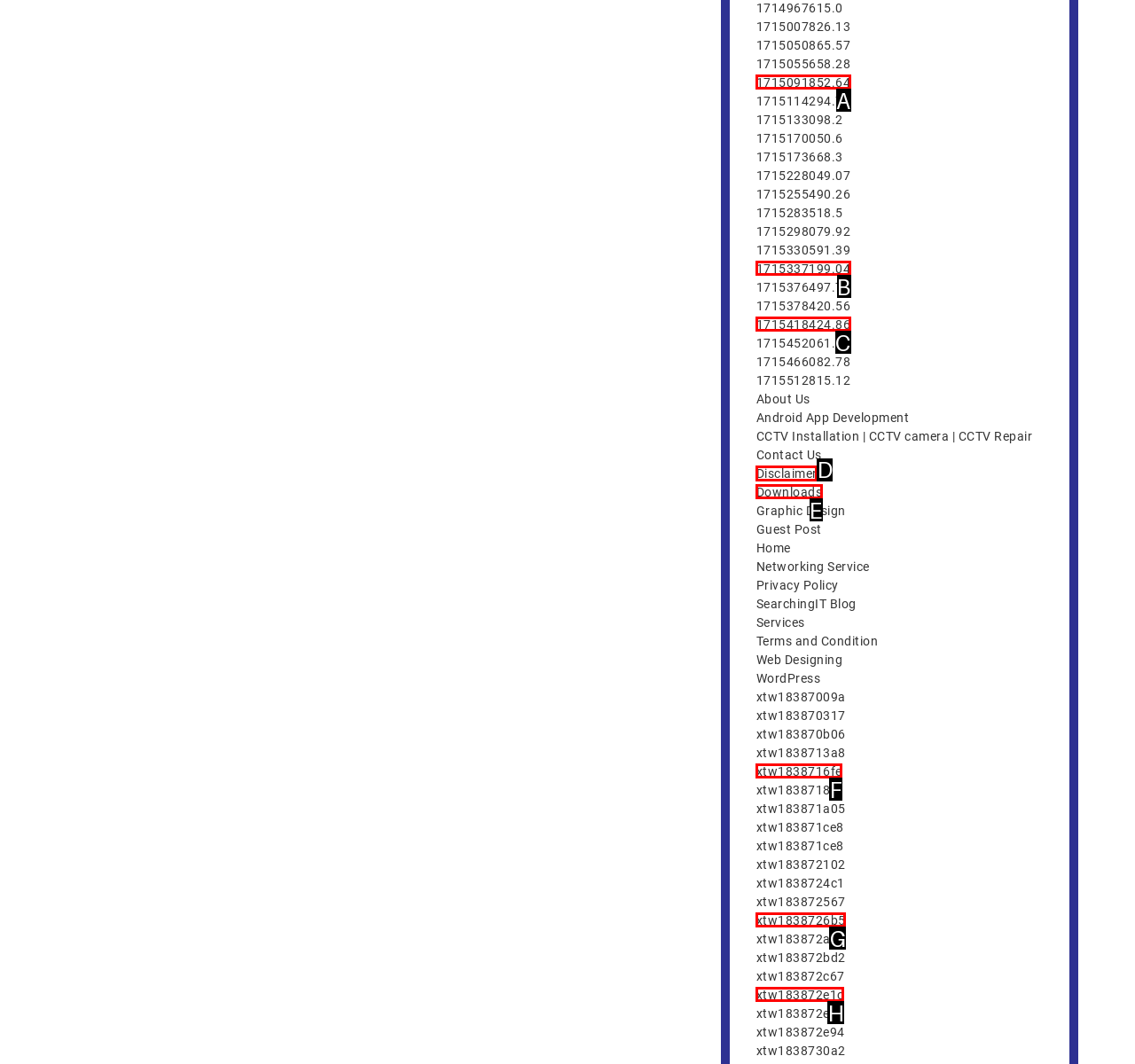Given the task: Read Disclaimer, indicate which boxed UI element should be clicked. Provide your answer using the letter associated with the correct choice.

D